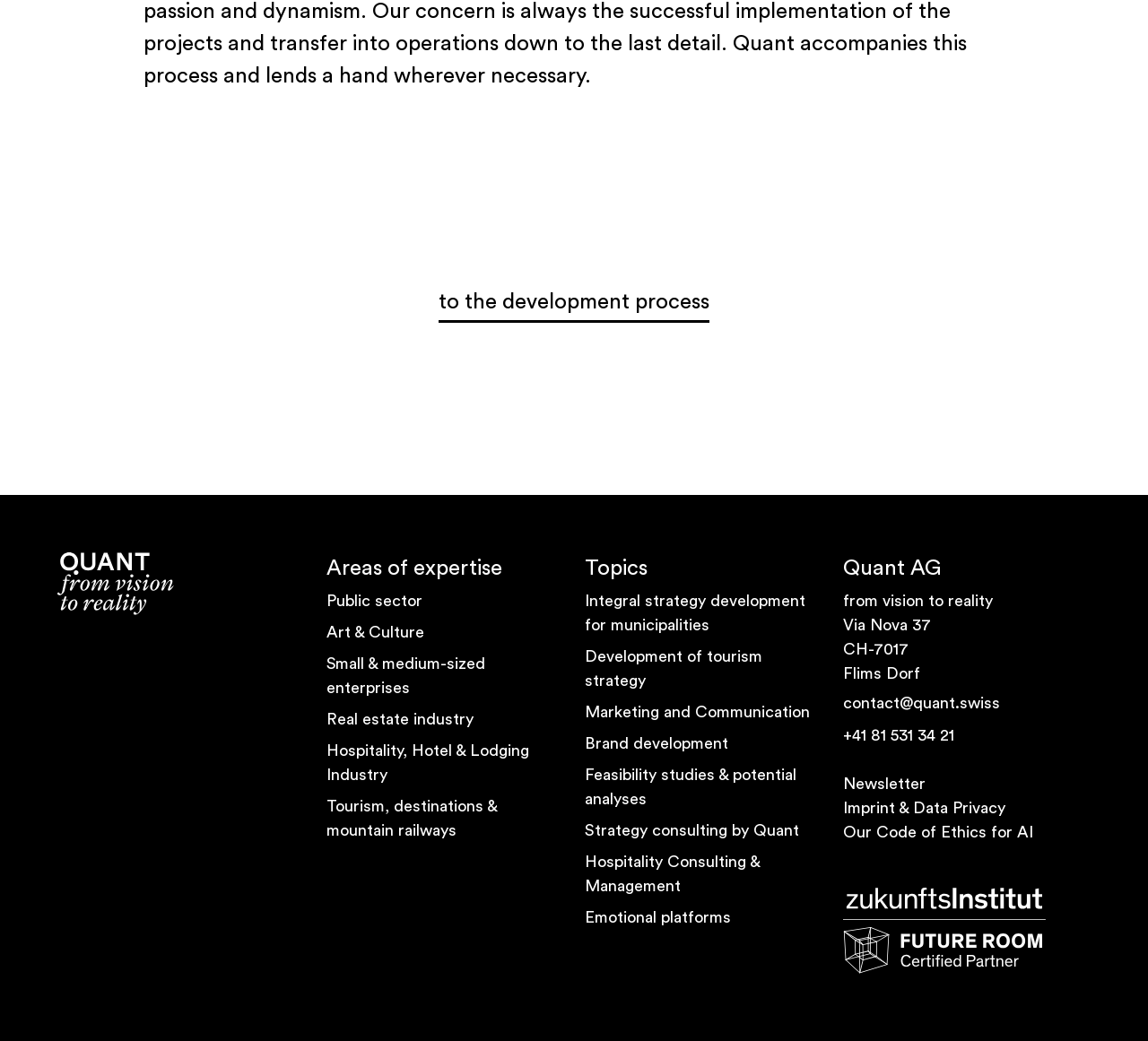Please respond in a single word or phrase: 
What is the company name?

Quant AG